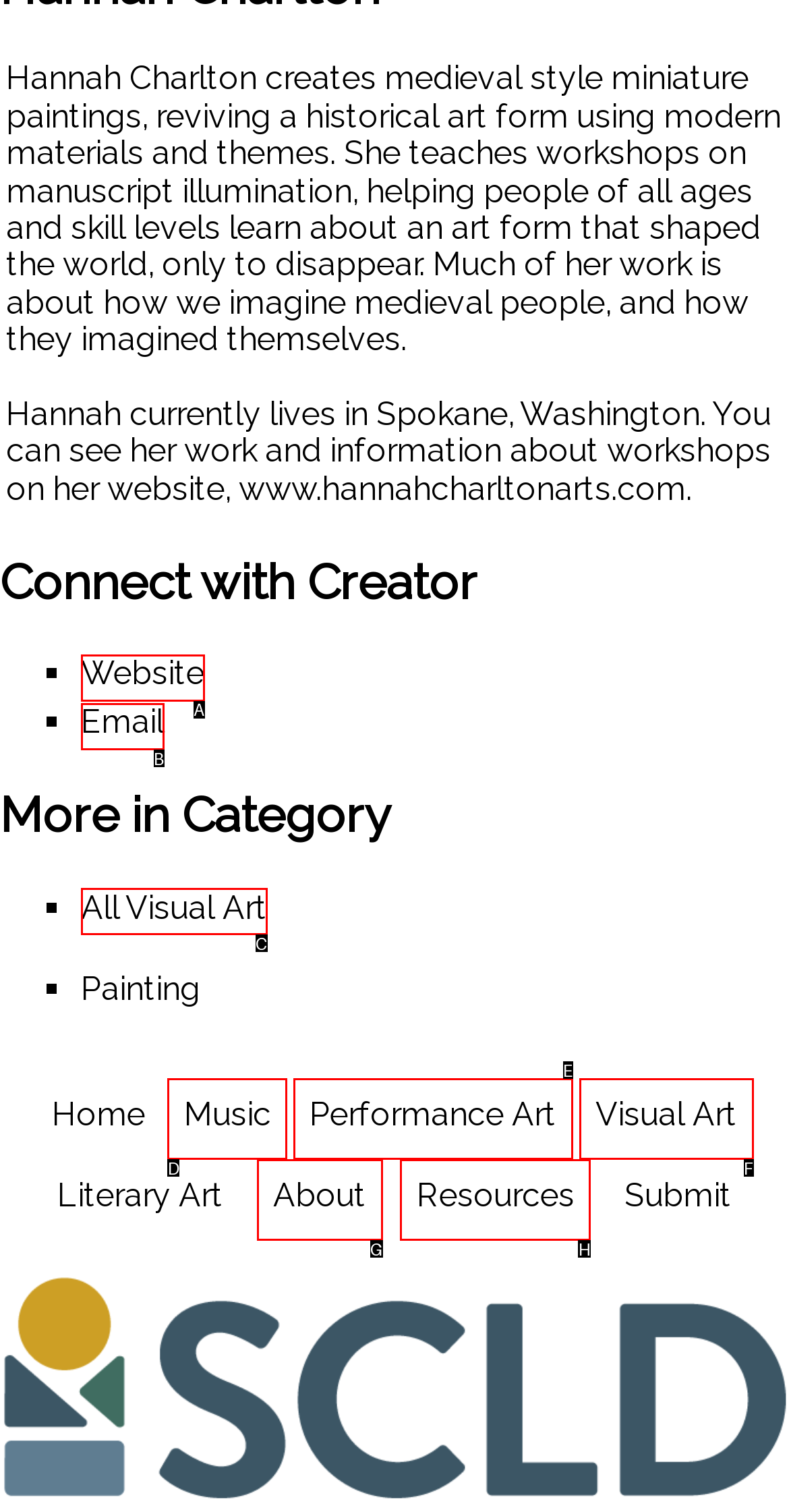Identify the HTML element to select in order to accomplish the following task: Contact Hannah Charlton via email
Reply with the letter of the chosen option from the given choices directly.

B